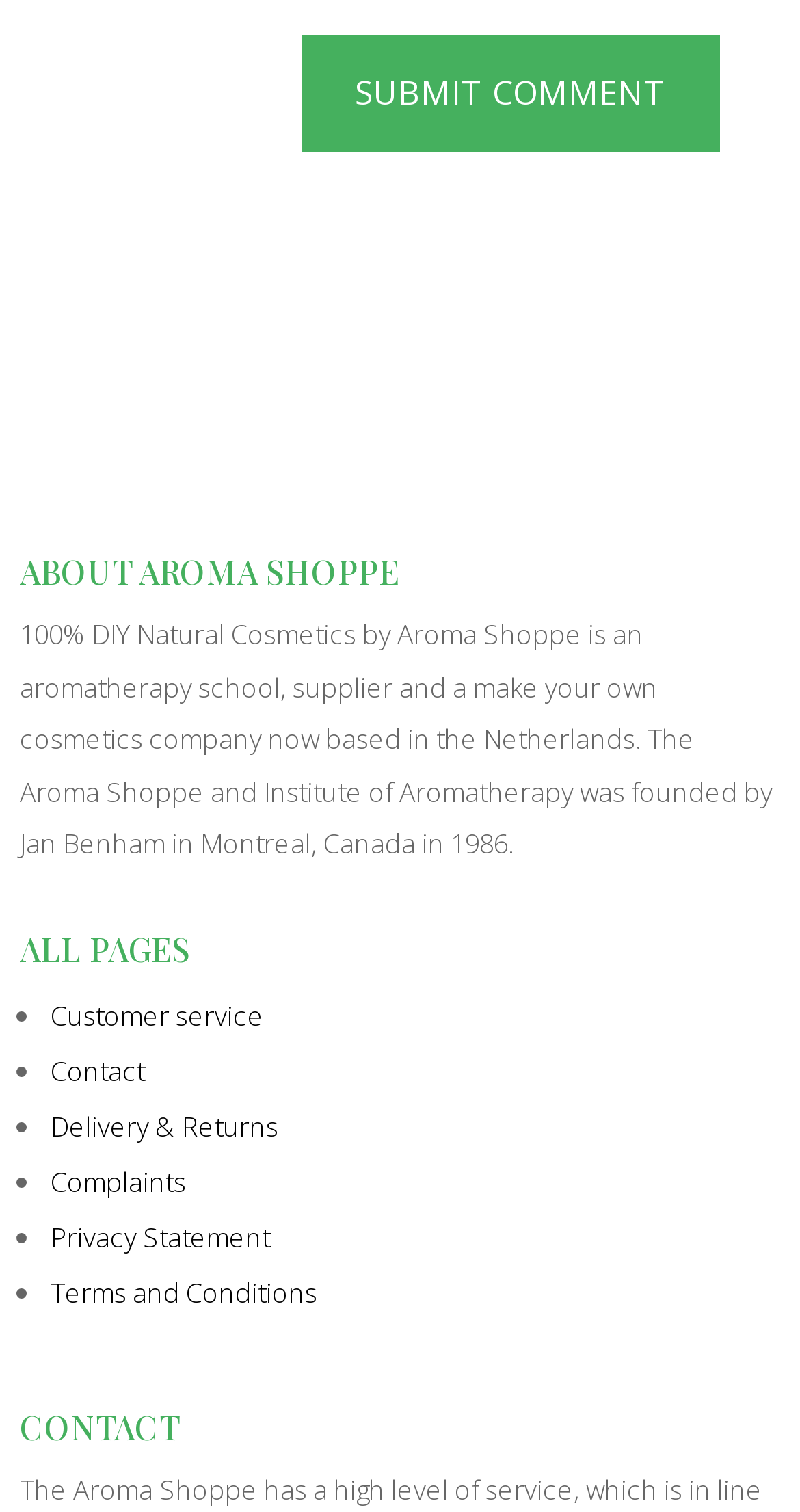What is the purpose of the 'Submit Comment' button?
Give a one-word or short phrase answer based on the image.

To submit a comment